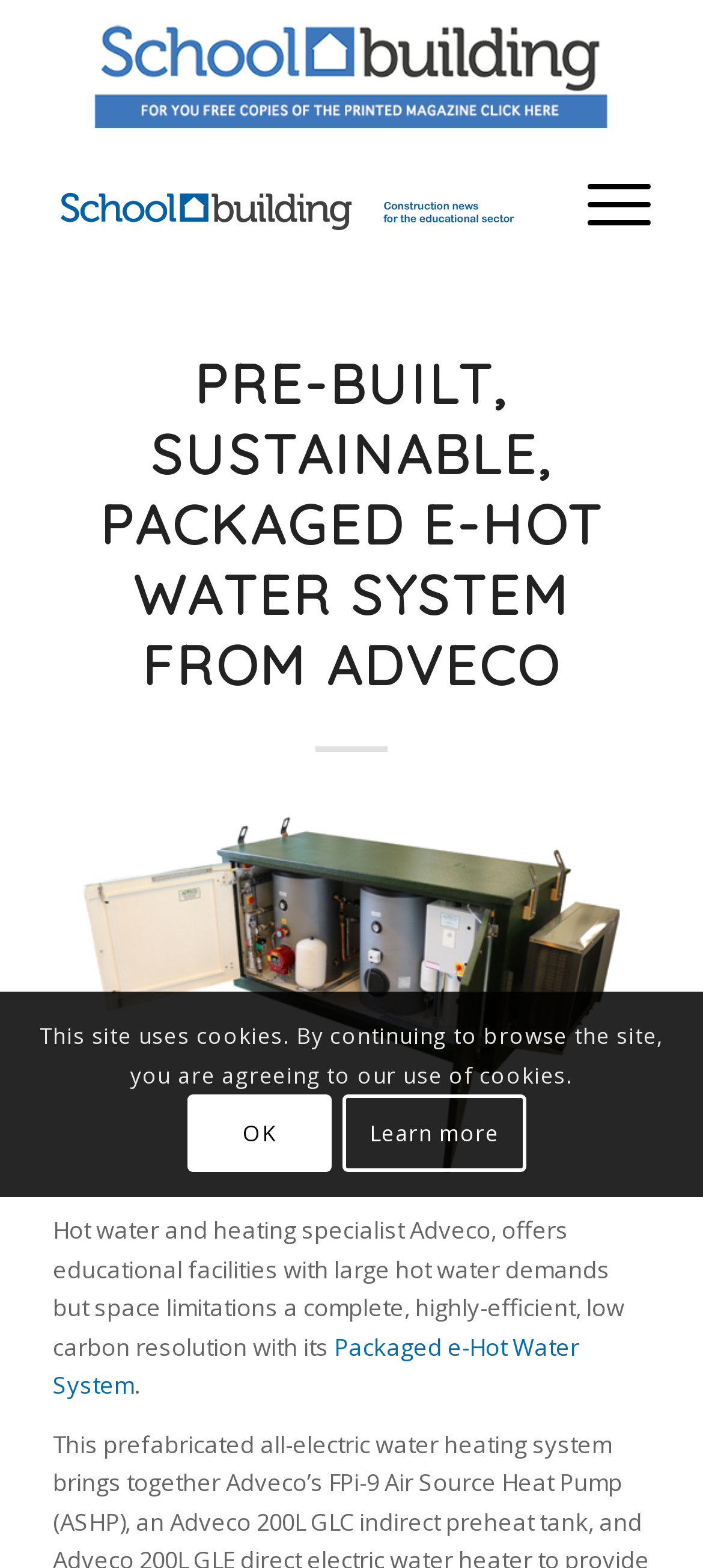Locate the primary heading on the webpage and return its text.

PRE-BUILT, SUSTAINABLE, PACKAGED E-HOT WATER SYSTEM FROM ADVECO